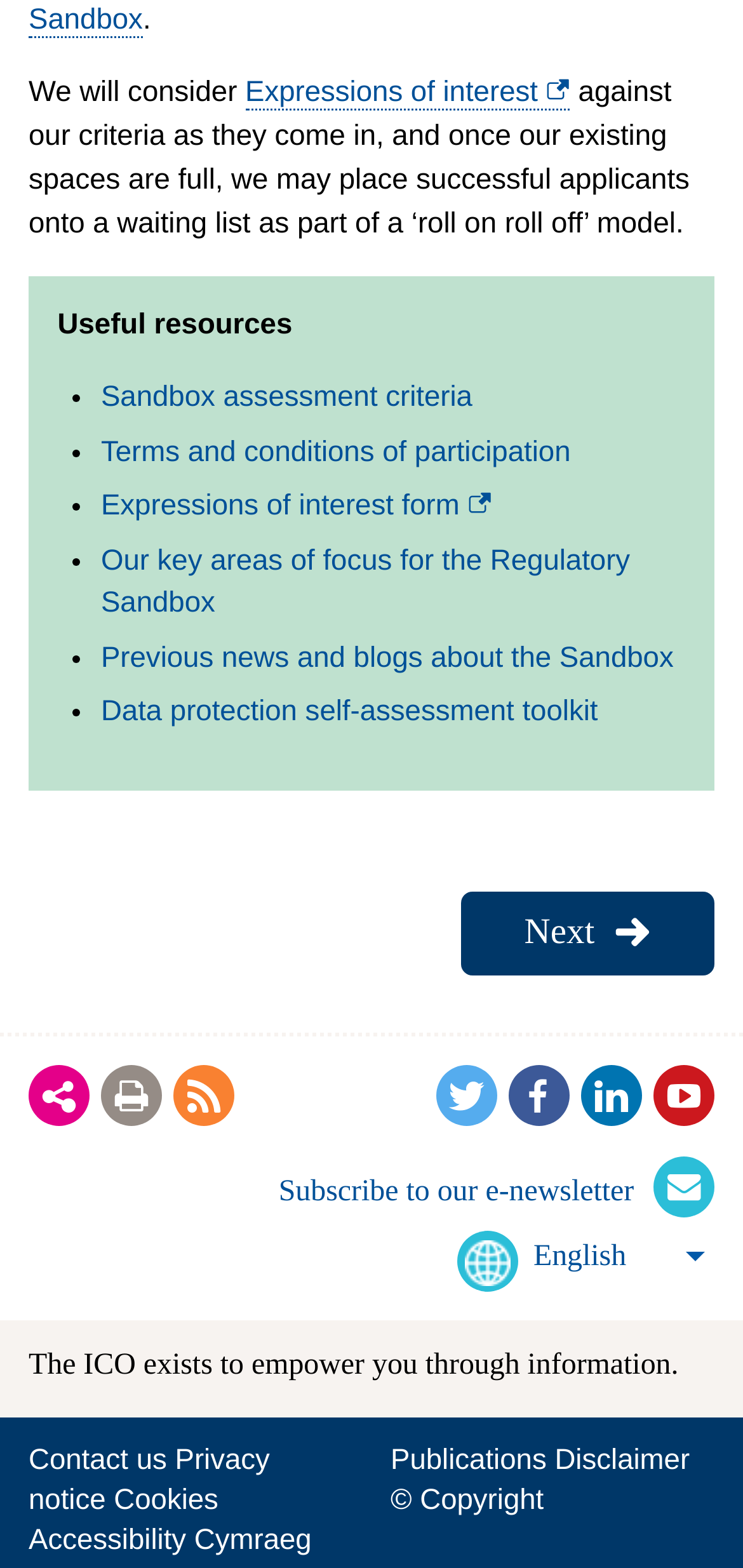Please provide the bounding box coordinates for the element that needs to be clicked to perform the instruction: "Follow us on Twitter". The coordinates must consist of four float numbers between 0 and 1, formatted as [left, top, right, bottom].

[0.587, 0.68, 0.669, 0.719]